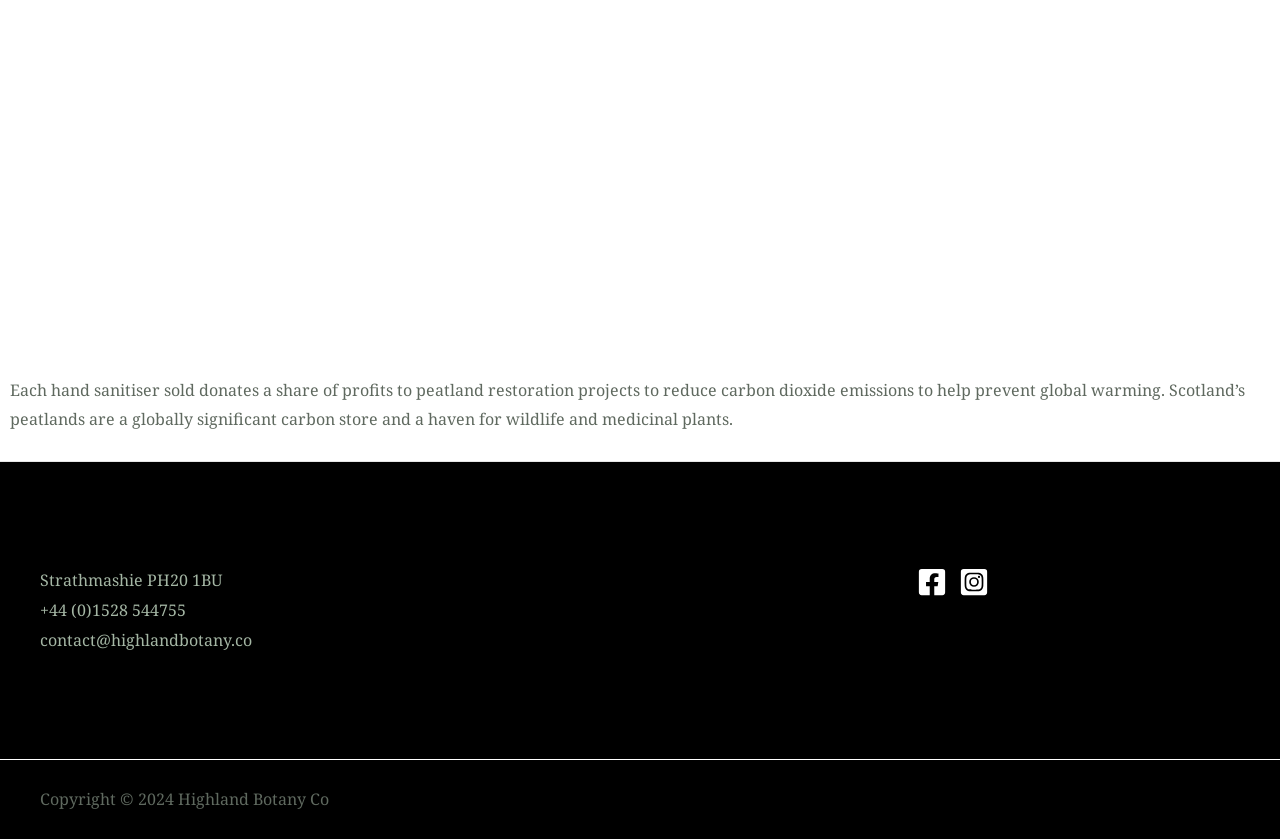What is pine oil known for?
Please provide a full and detailed response to the question.

According to the webpage, pine oil is known for its clarifying, energising and uplifting effects, which are mentioned in the description of pine oil.